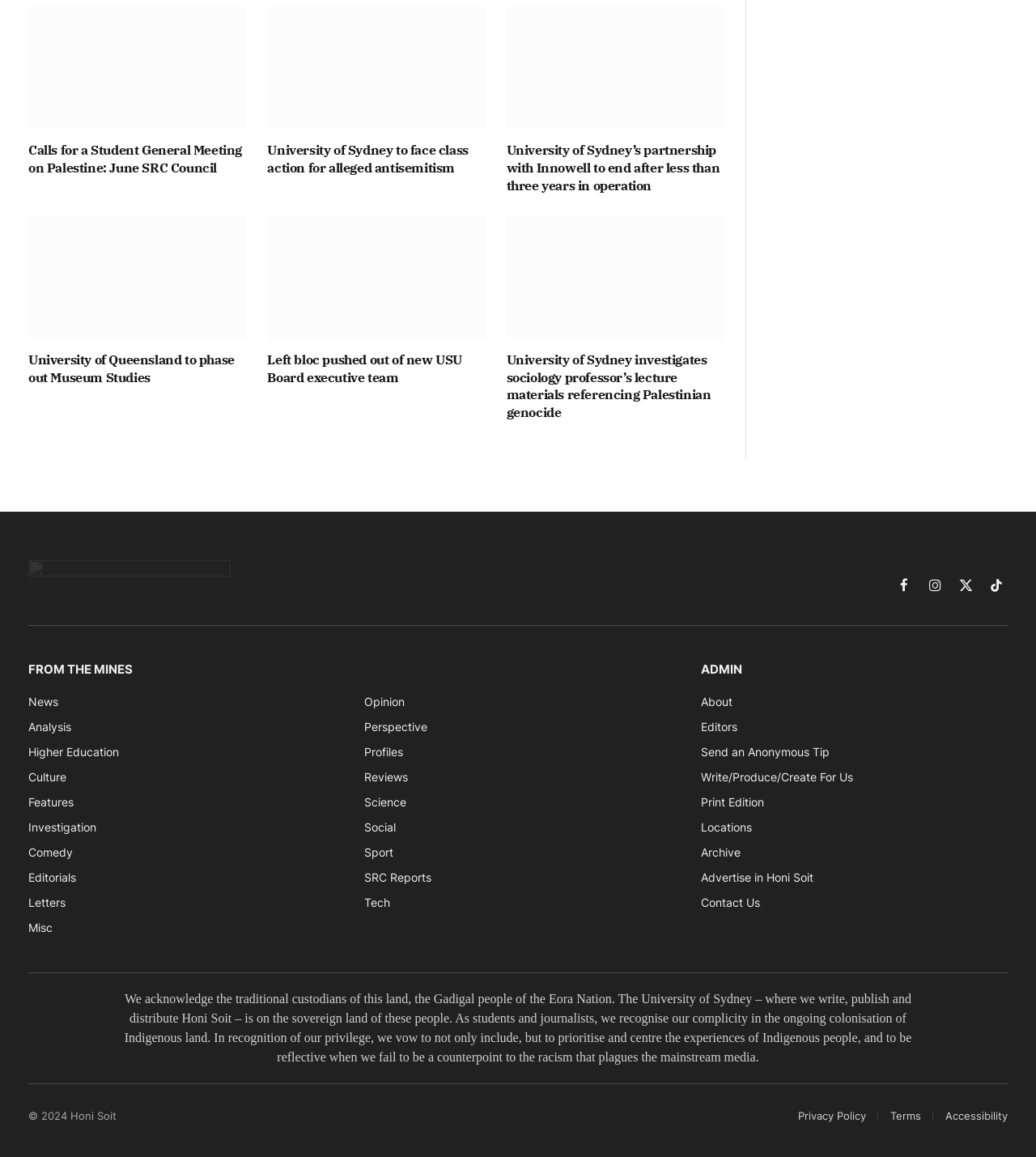Predict the bounding box coordinates for the UI element described as: "Reviews". The coordinates should be four float numbers between 0 and 1, presented as [left, top, right, bottom].

[0.352, 0.666, 0.394, 0.678]